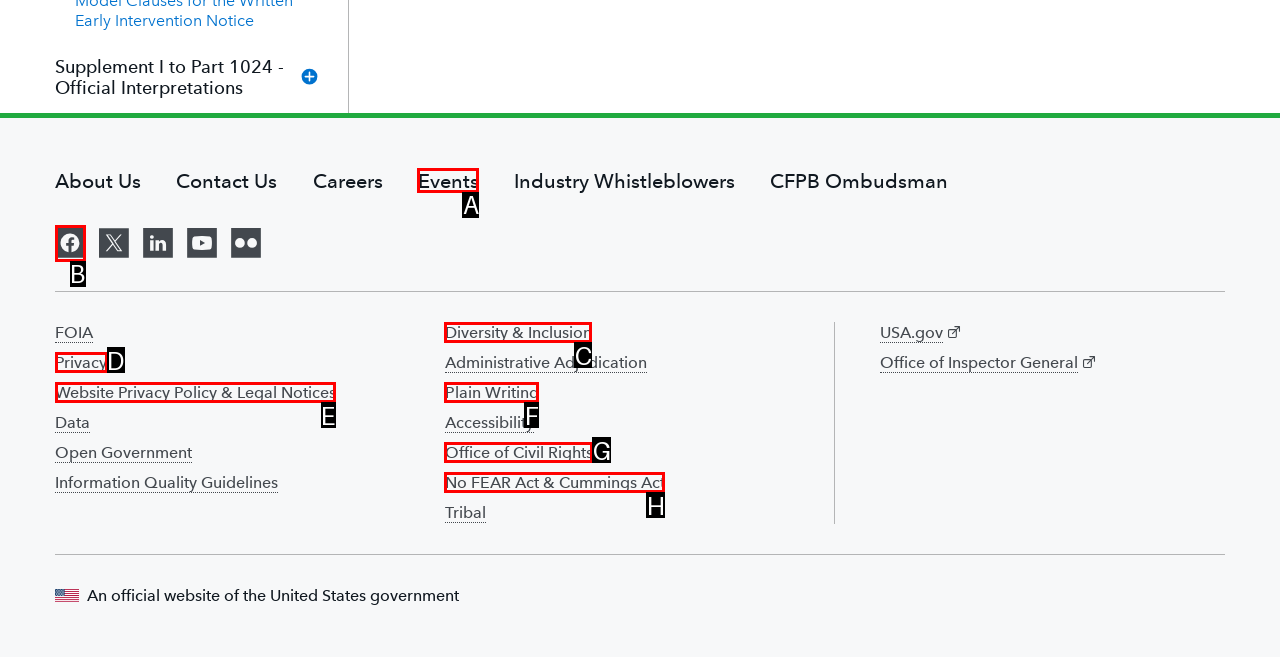Determine which HTML element should be clicked for this task: Read the 'Website Privacy Policy & Legal Notices'
Provide the option's letter from the available choices.

E